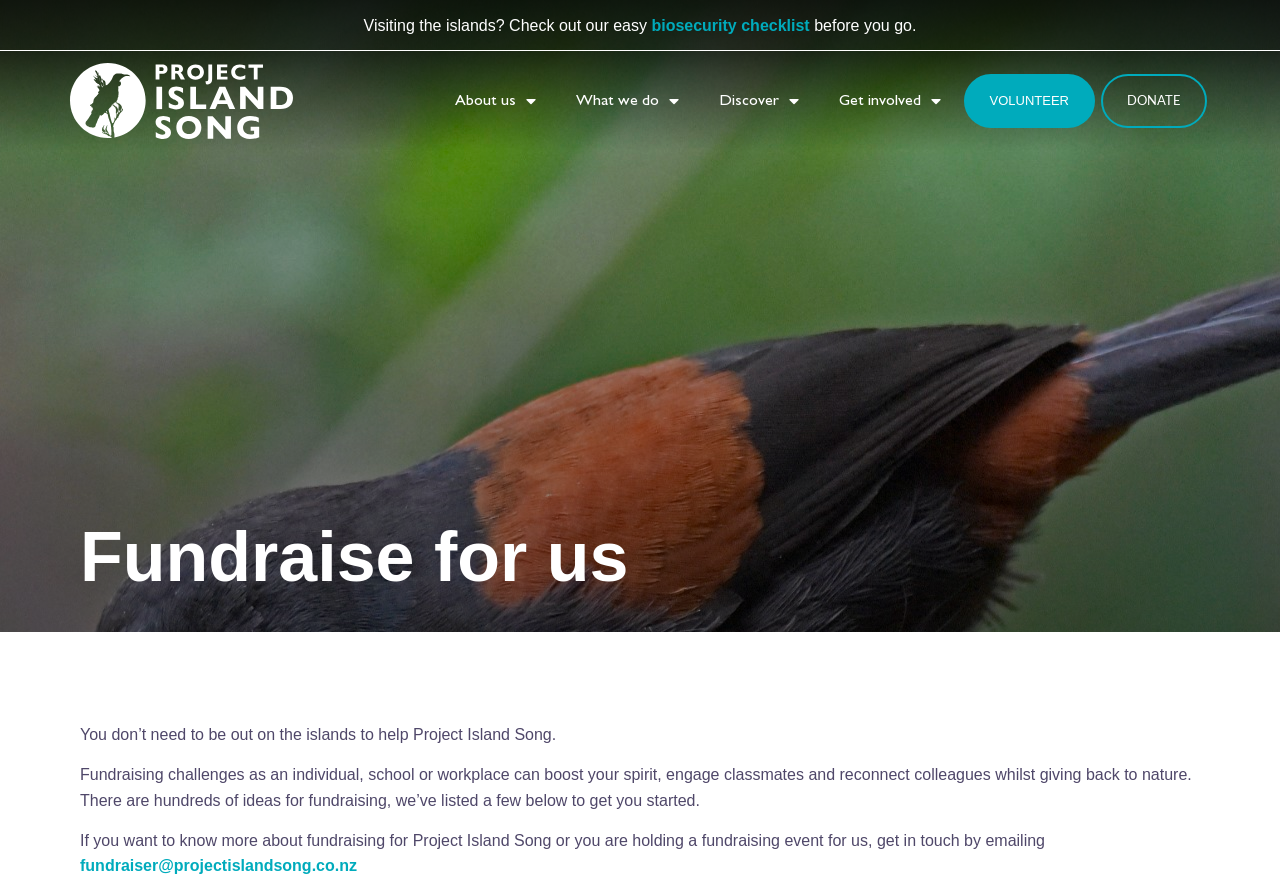Pinpoint the bounding box coordinates of the element to be clicked to execute the instruction: "Email for fundraising information".

[0.062, 0.969, 0.279, 0.988]